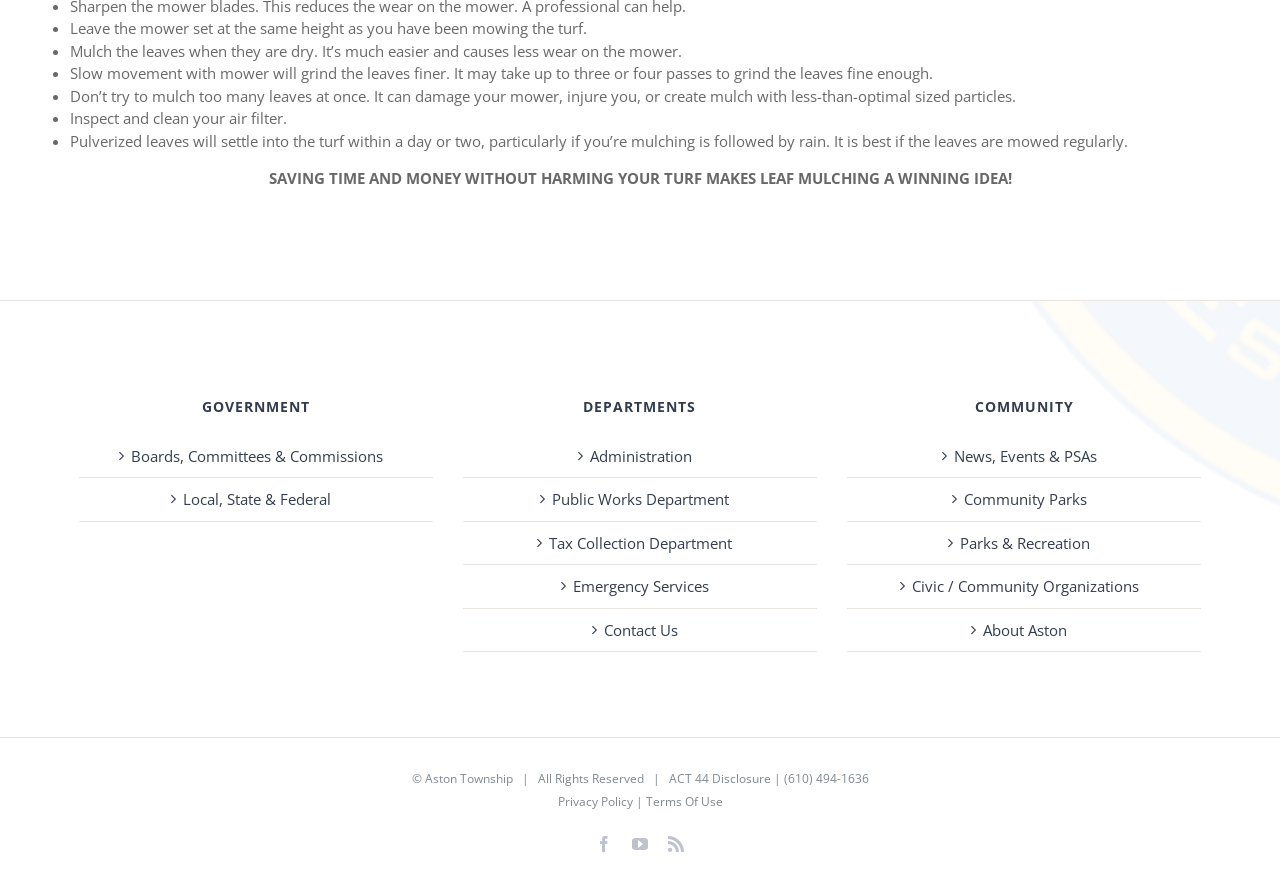Based on the provided description, "Aston Township", find the bounding box of the corresponding UI element in the screenshot.

[0.332, 0.863, 0.4, 0.882]